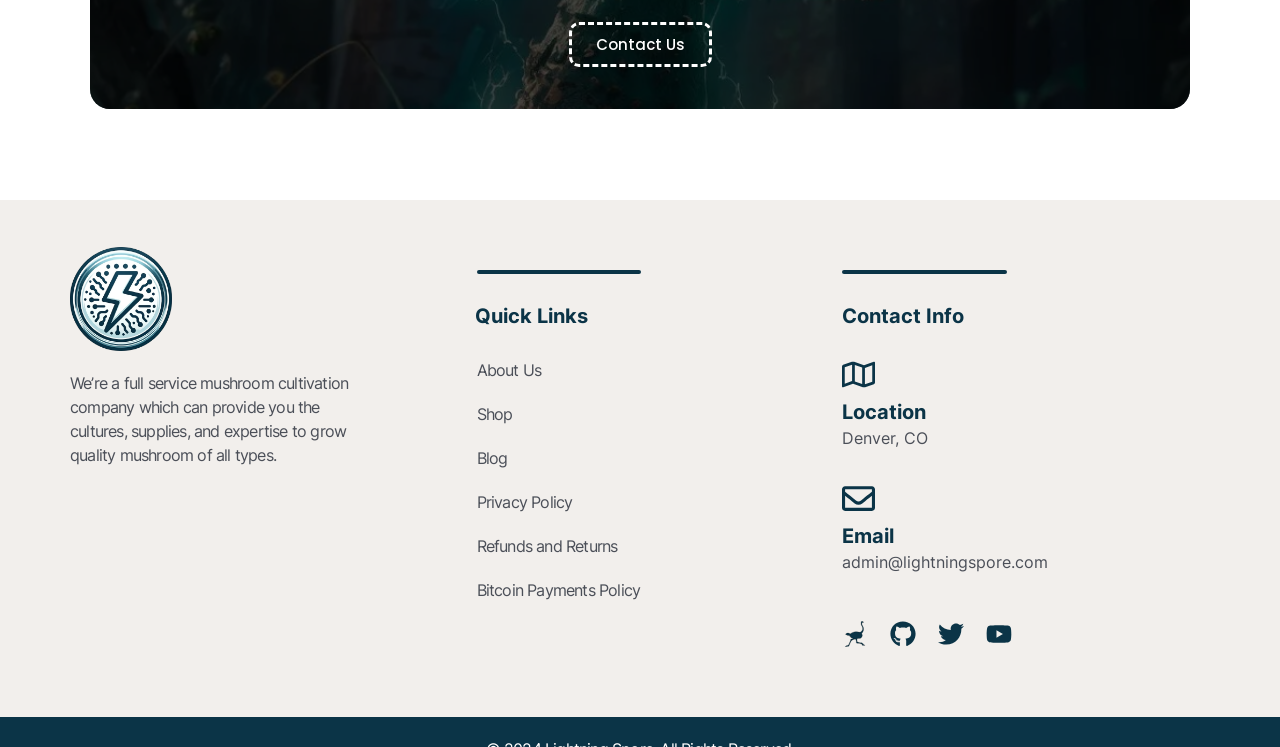Locate the bounding box coordinates of the segment that needs to be clicked to meet this instruction: "Visit About Us page".

[0.357, 0.479, 0.642, 0.511]